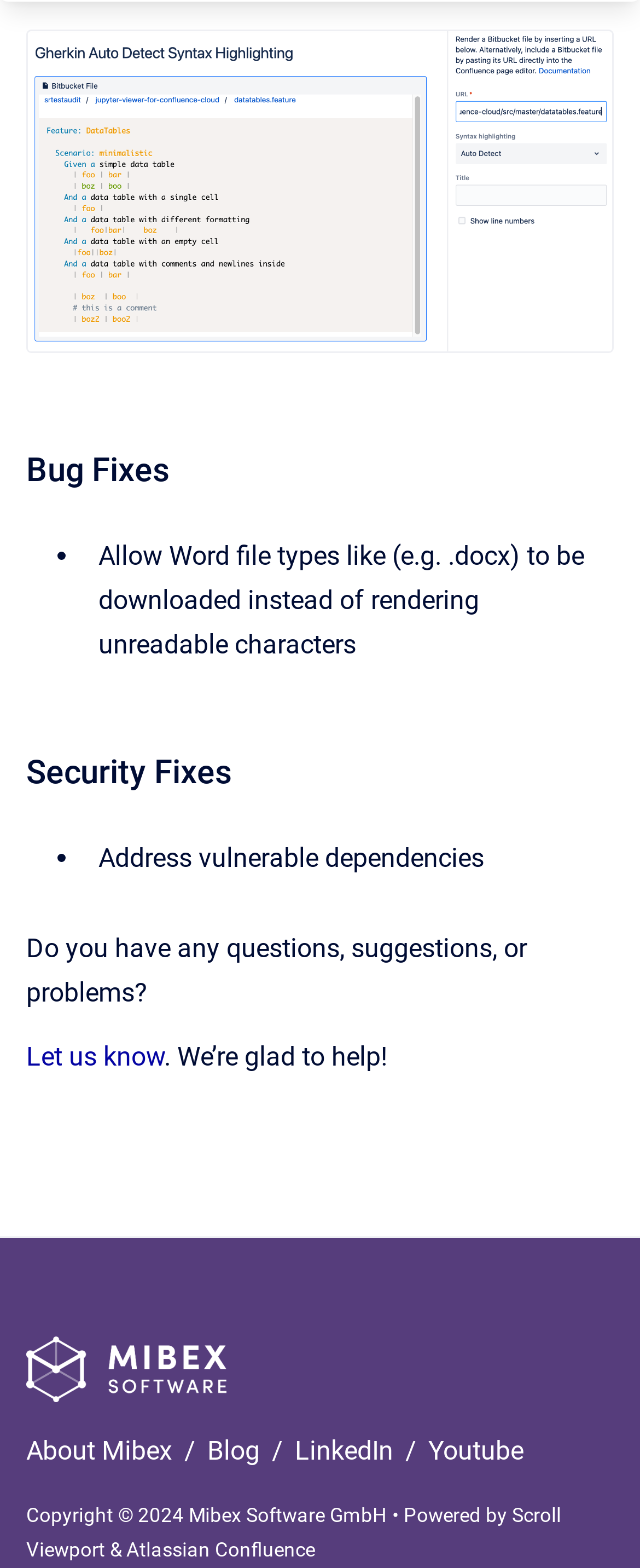Find the coordinates for the bounding box of the element with this description: "Let us know".

[0.041, 0.664, 0.256, 0.684]